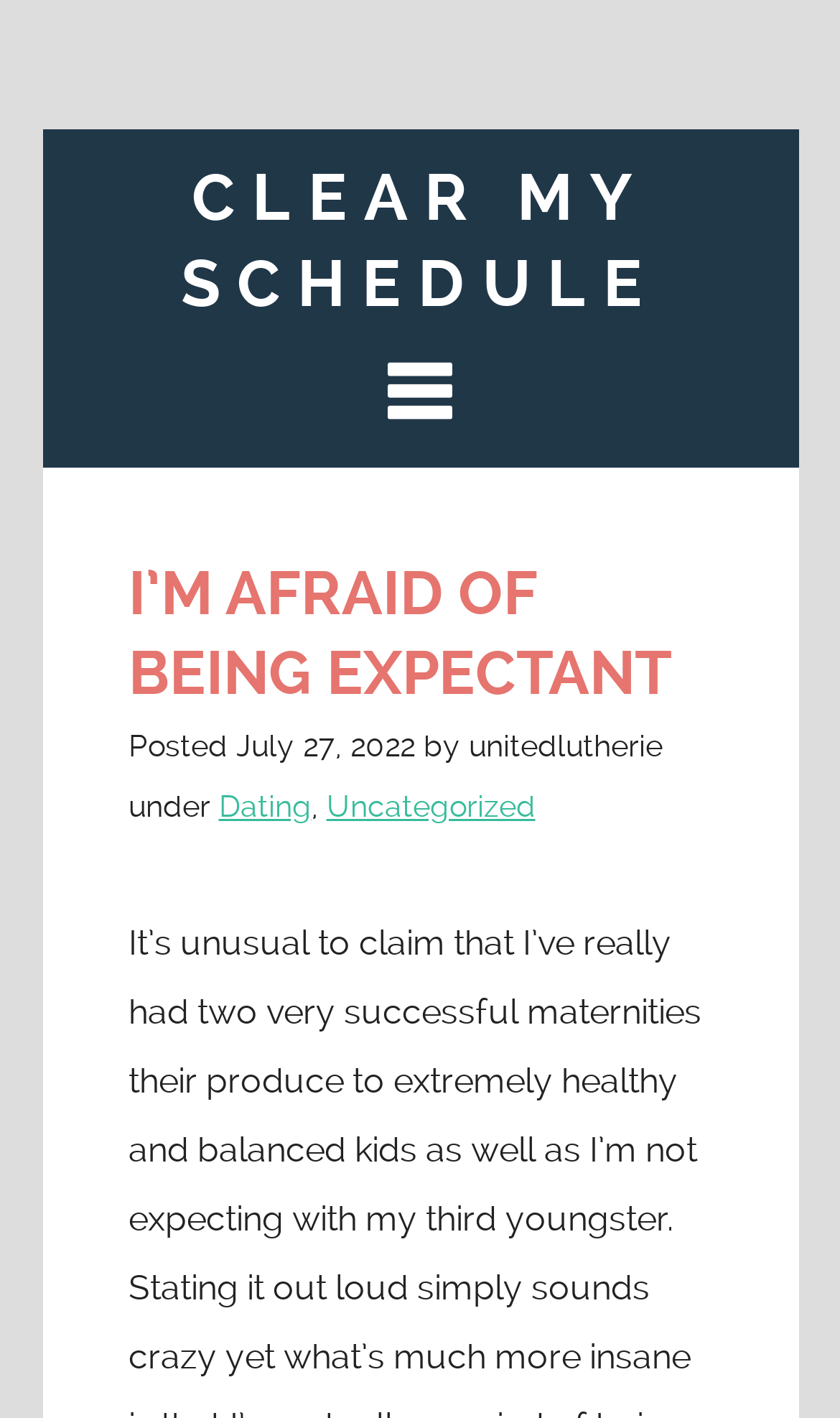What categories is the post under?
Provide an in-depth and detailed answer to the question.

I found two link elements with the texts 'Dating' and 'Uncategorized' located below the heading, with bounding box coordinates [0.26, 0.556, 0.371, 0.58] and [0.388, 0.556, 0.637, 0.58] respectively. These suggest that the post is categorized under 'Dating' and 'Uncategorized'.